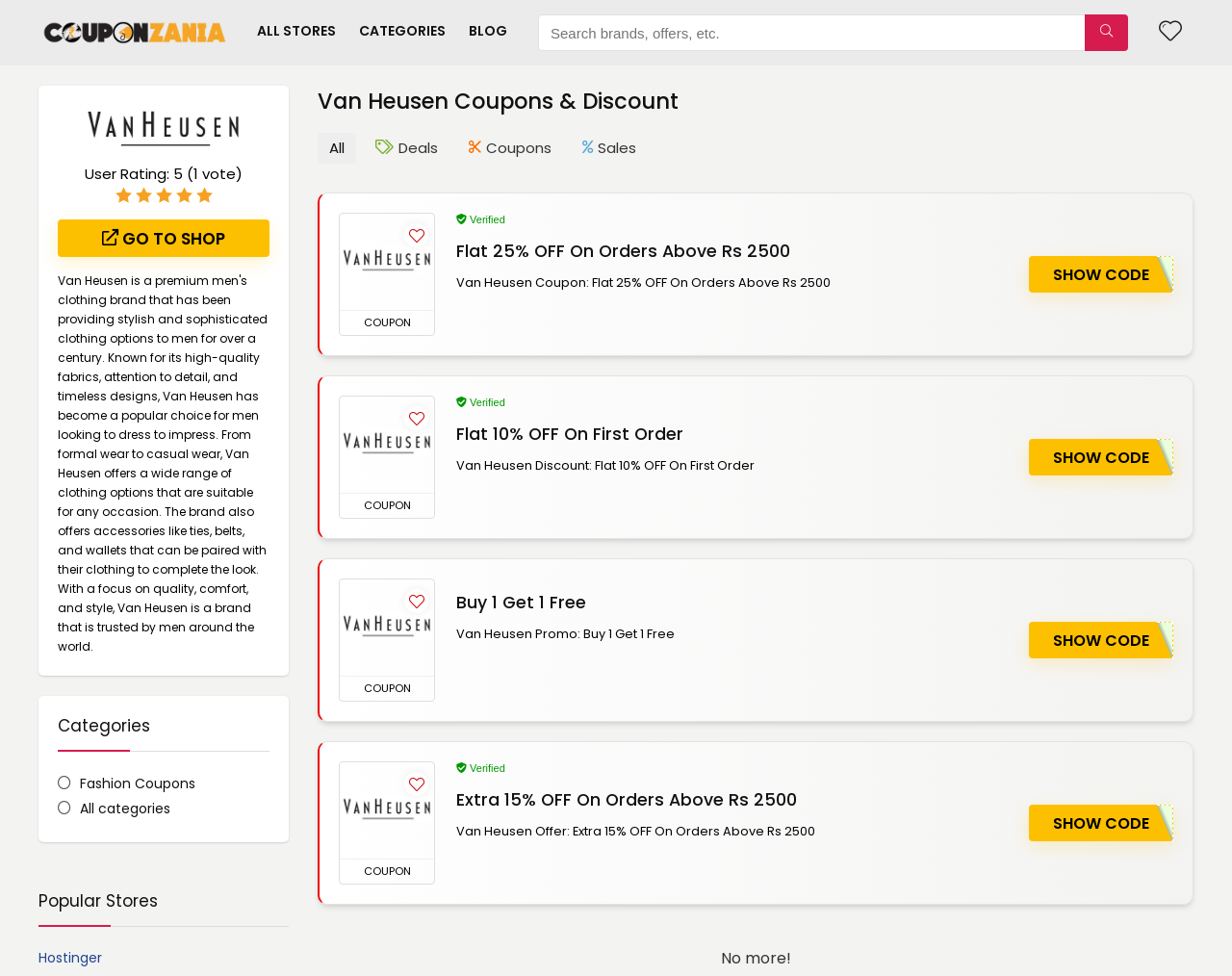Please find the bounding box coordinates of the element that needs to be clicked to perform the following instruction: "View Van Heusen Coupon: Flat 25% OFF On Orders Above Rs 2500". The bounding box coordinates should be four float numbers between 0 and 1, represented as [left, top, right, bottom].

[0.37, 0.243, 0.804, 0.272]